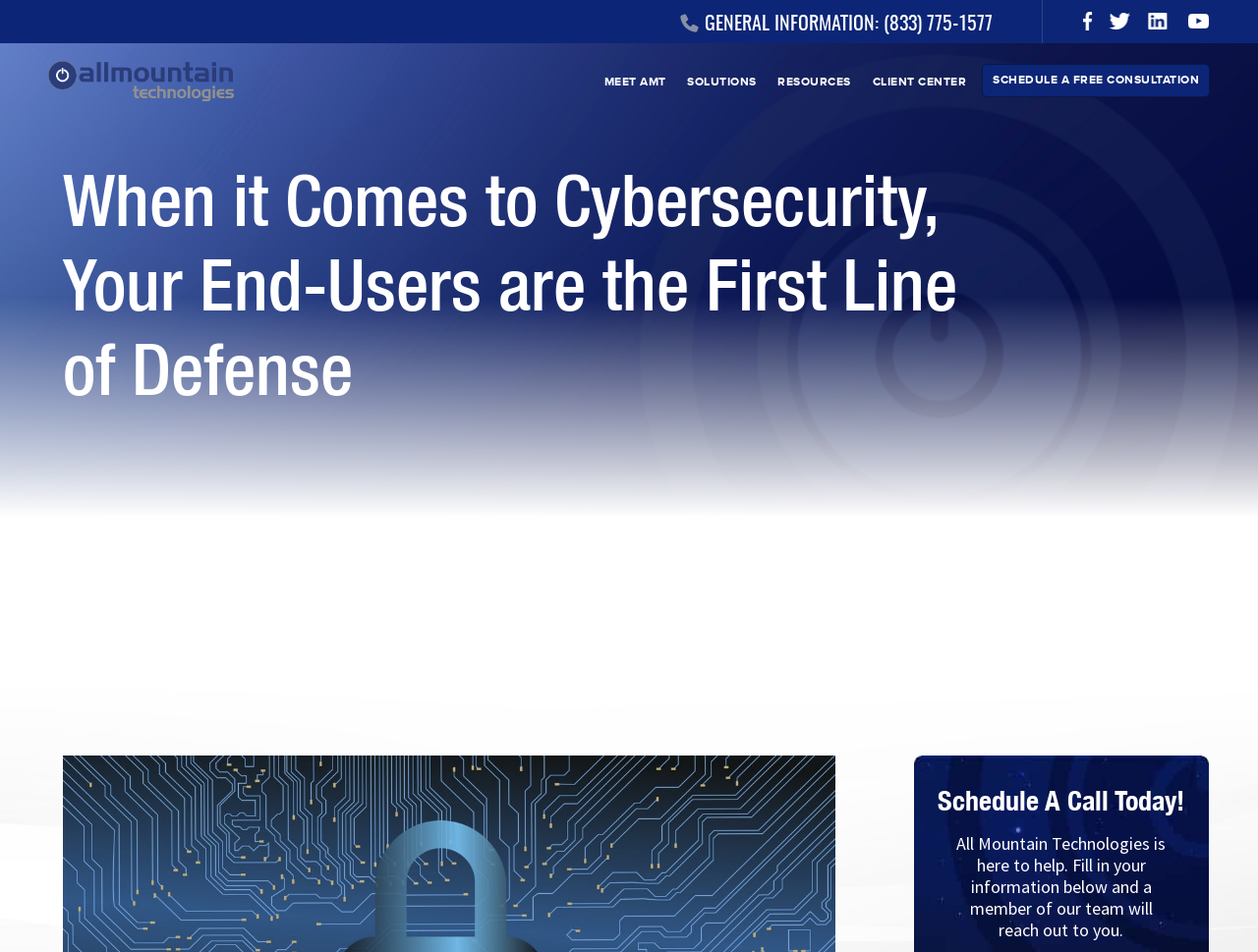Provide a brief response to the question below using a single word or phrase: 
How many social media links are there on the top right corner?

4